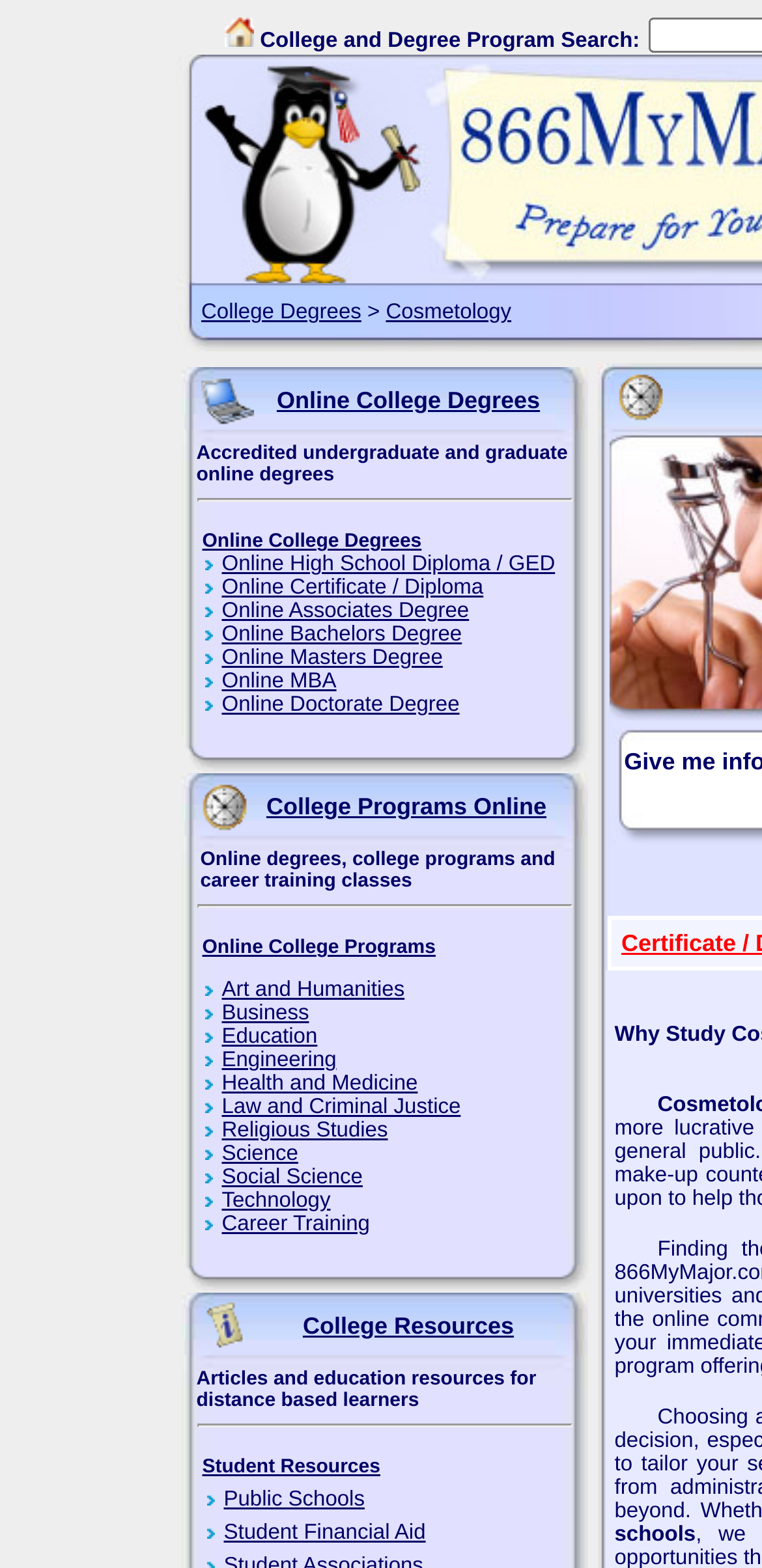What is the focus of the 'College Resources' section?
Refer to the image and give a detailed response to the question.

The 'College Resources' section appears to focus on providing articles and education resources for distance-based learners. It includes links to student resources, public schools, and student financial aid, suggesting that it is a comprehensive resource for students pursuing higher education.